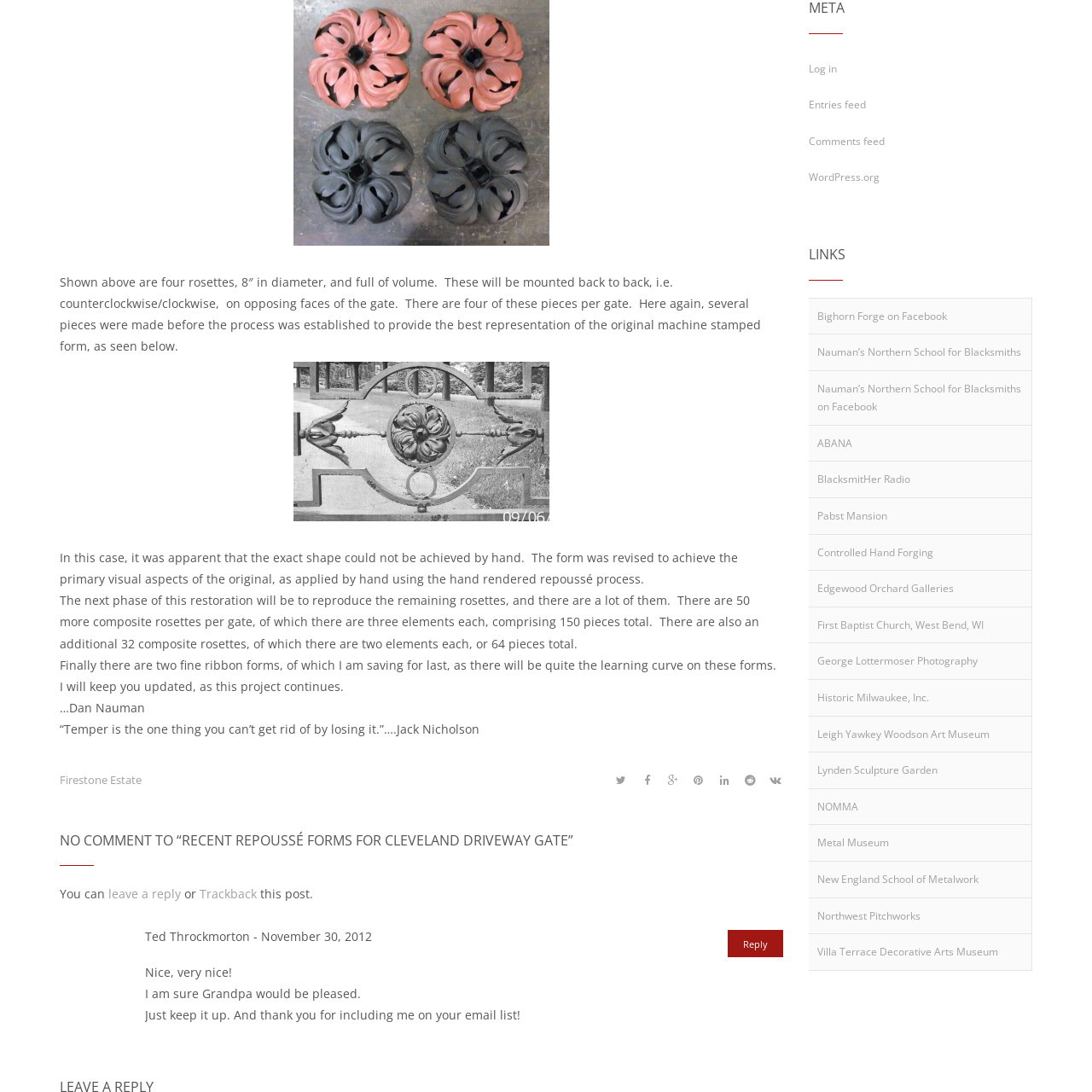How many fine ribbon forms are there?
Your answer should be a single word or phrase derived from the screenshot.

2